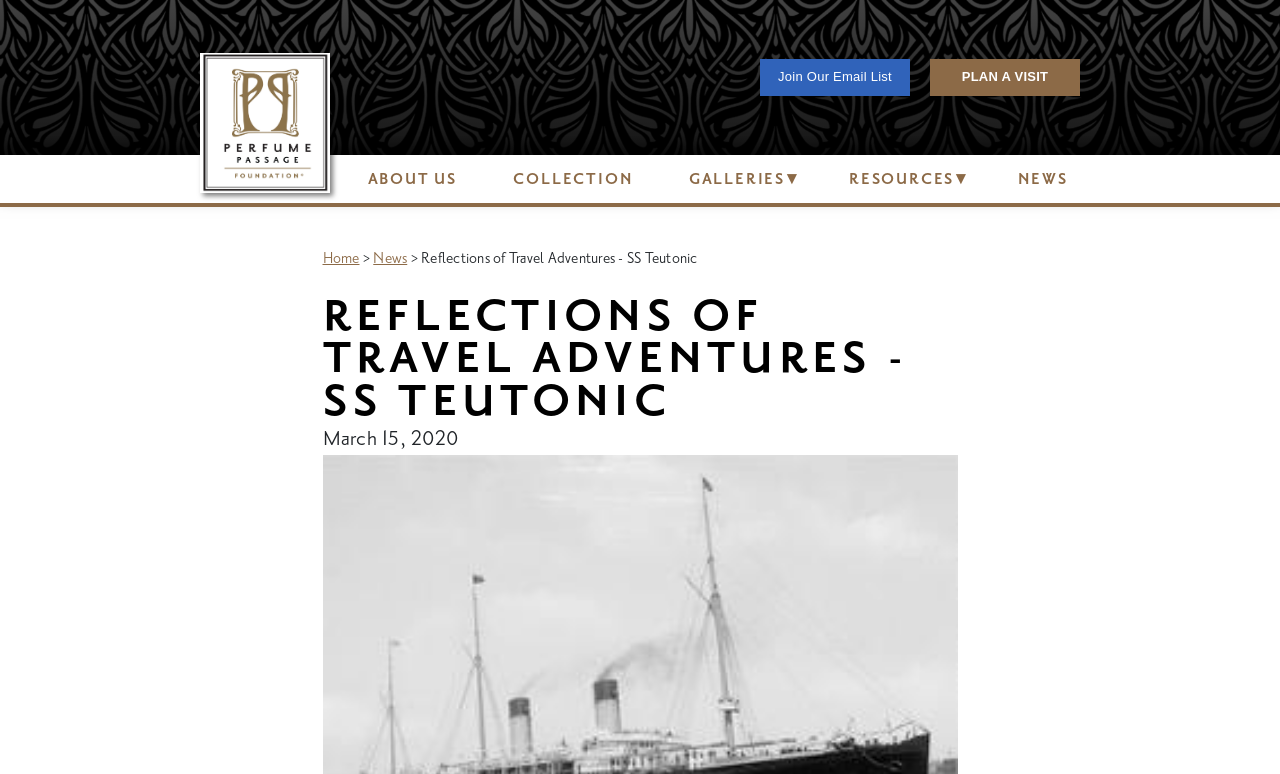Kindly respond to the following question with a single word or a brief phrase: 
What is the date mentioned in the article?

March 15, 2020